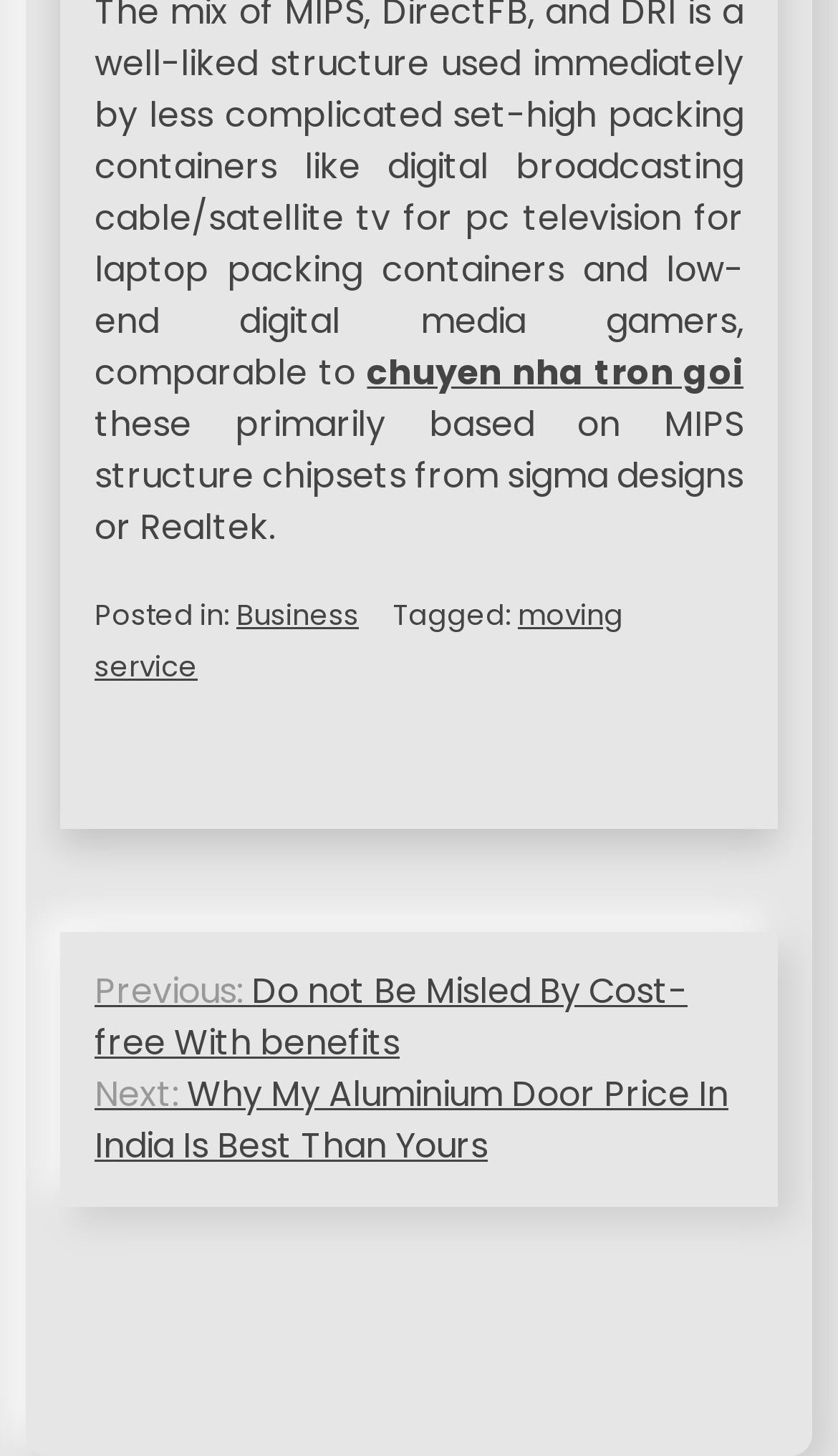Please find the bounding box for the following UI element description. Provide the coordinates in (top-left x, top-left y, bottom-right x, bottom-right y) format, with values between 0 and 1: chuyen nha tron goi

[0.438, 0.239, 0.887, 0.273]